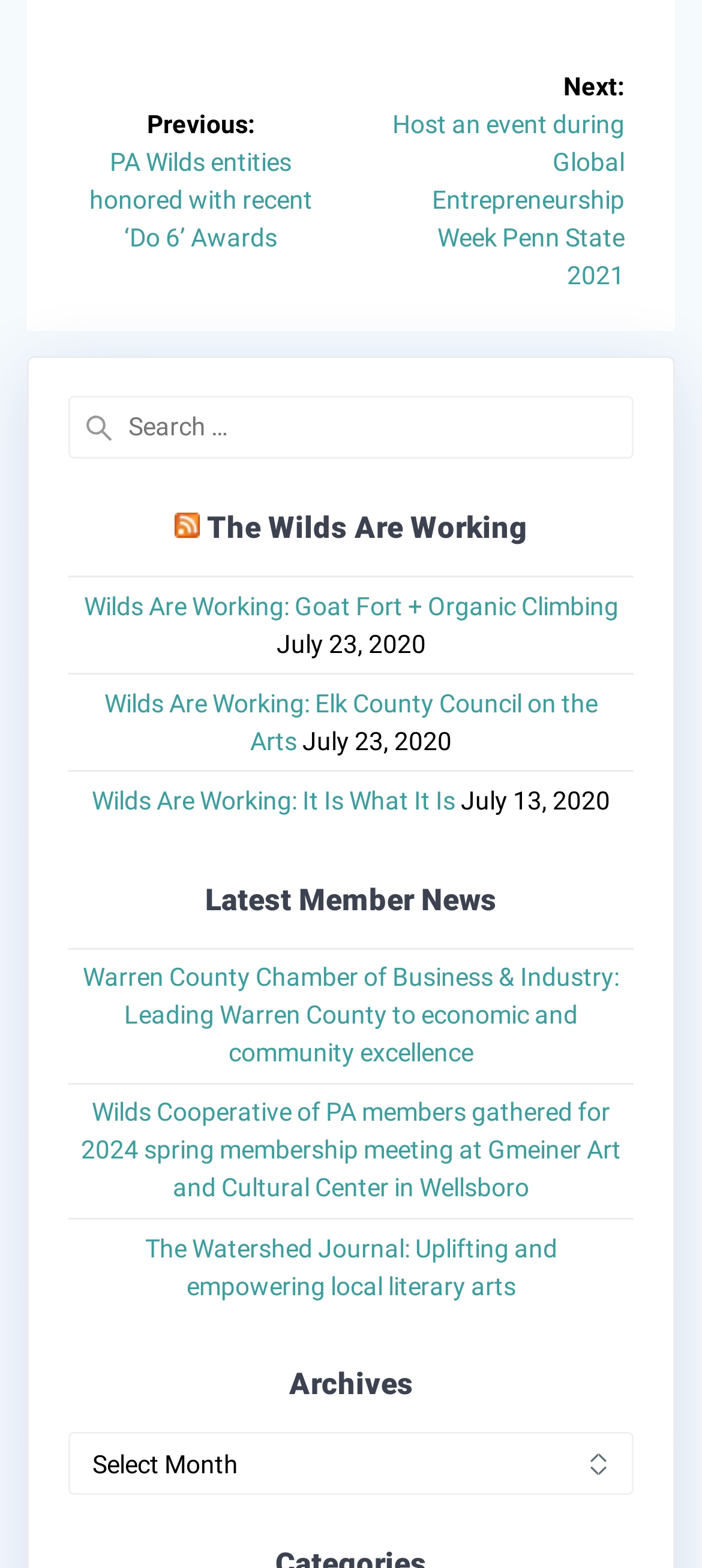Point out the bounding box coordinates of the section to click in order to follow this instruction: "Visit Expert Property Maintenance website".

None